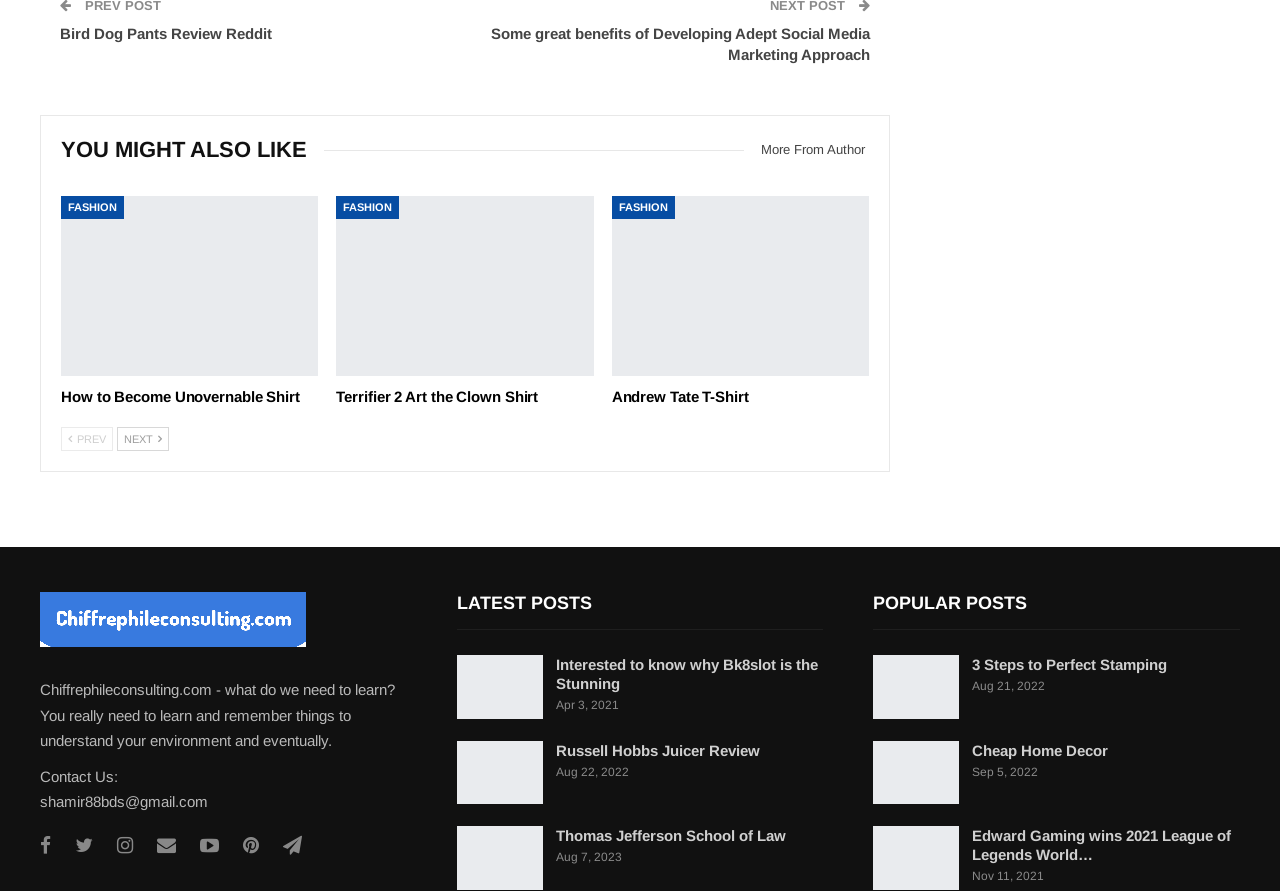Answer the following query concisely with a single word or phrase:
What is the category of the first link?

FASHION